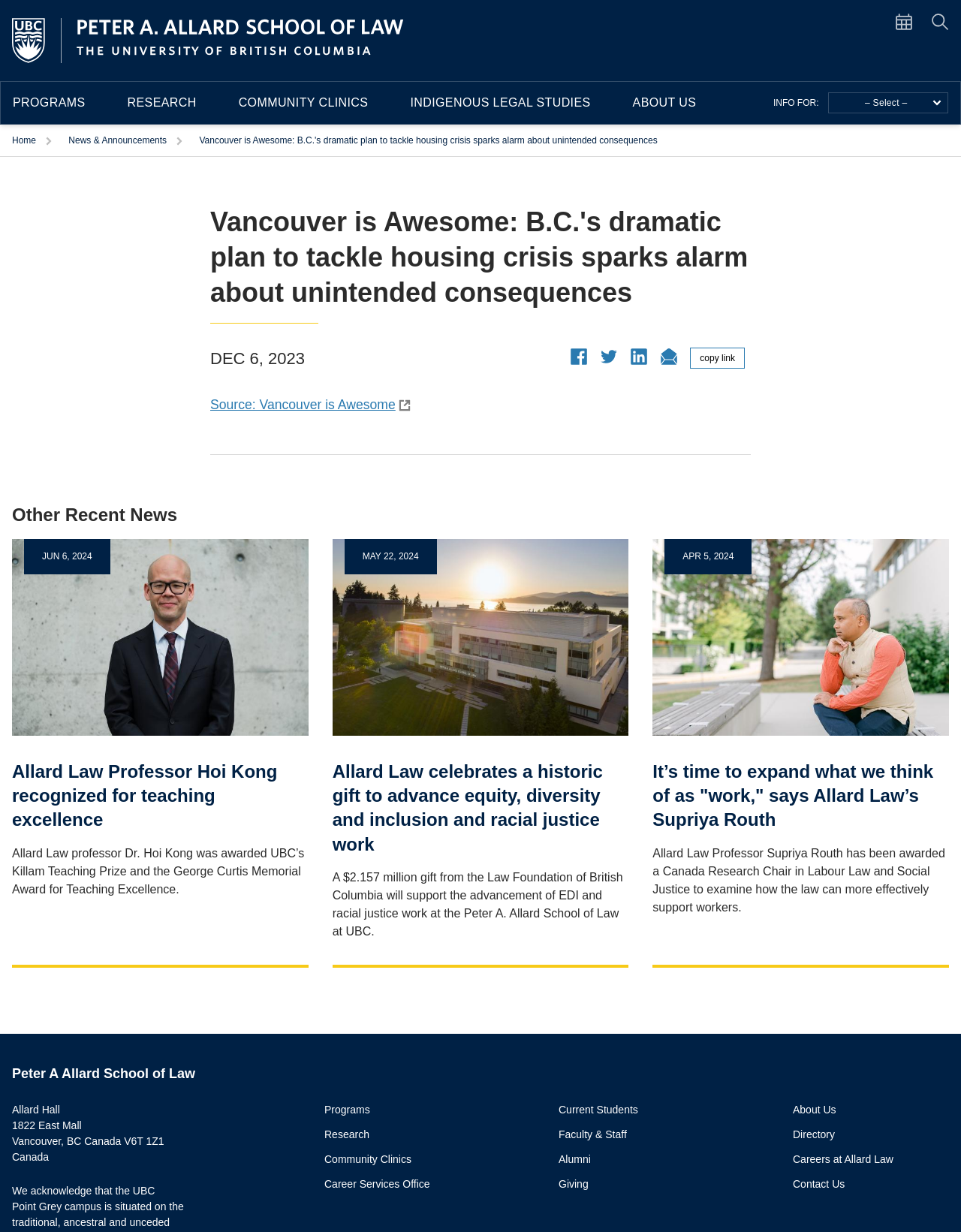Locate the bounding box coordinates of the area where you should click to accomplish the instruction: "Scroll to top".

[0.931, 0.747, 0.991, 0.773]